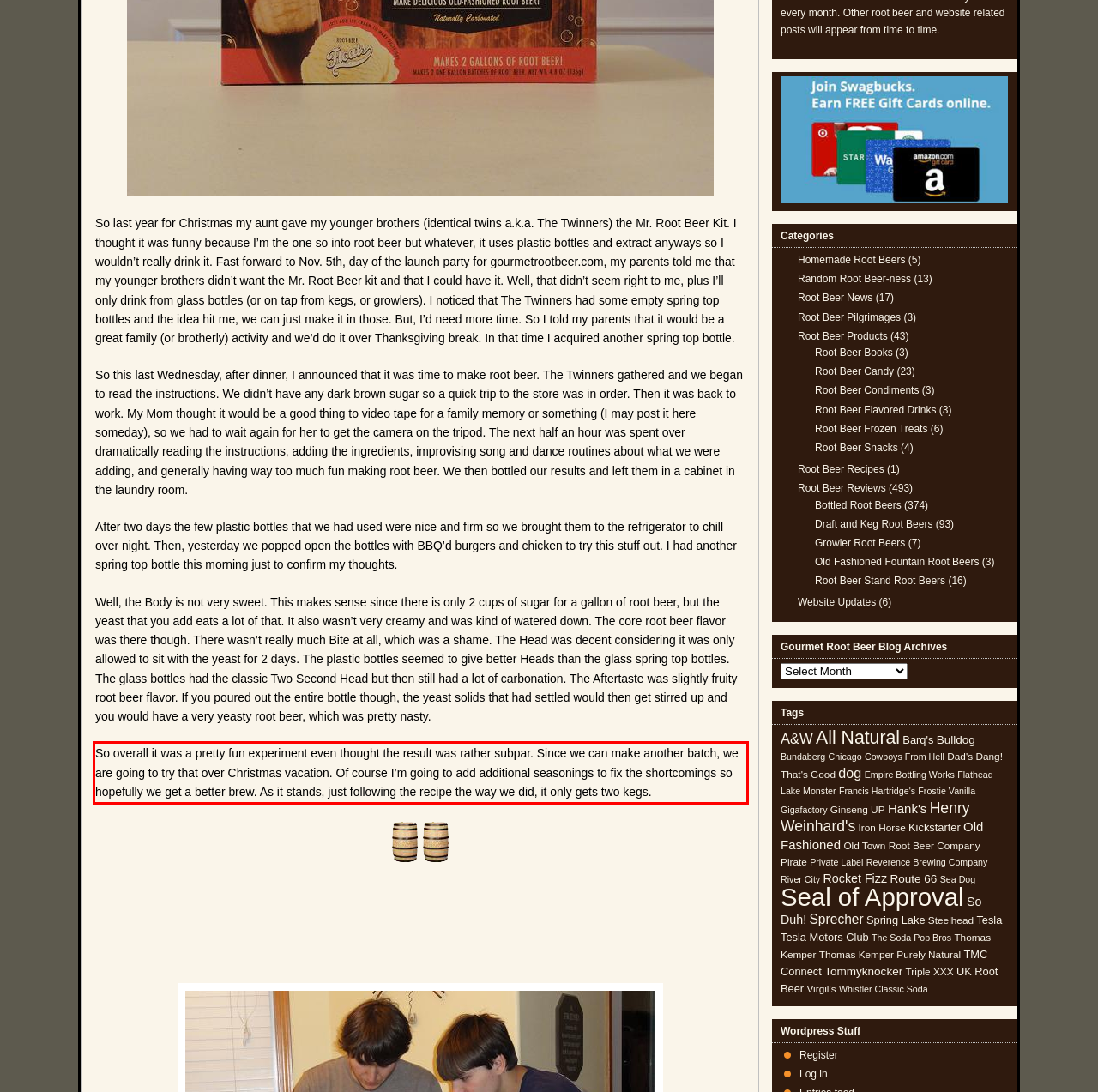Given a screenshot of a webpage with a red bounding box, please identify and retrieve the text inside the red rectangle.

So overall it was a pretty fun experiment even thought the result was rather subpar. Since we can make another batch, we are going to try that over Christmas vacation. Of course I’m going to add additional seasonings to fix the shortcomings so hopefully we get a better brew. As it stands, just following the recipe the way we did, it only gets two kegs.